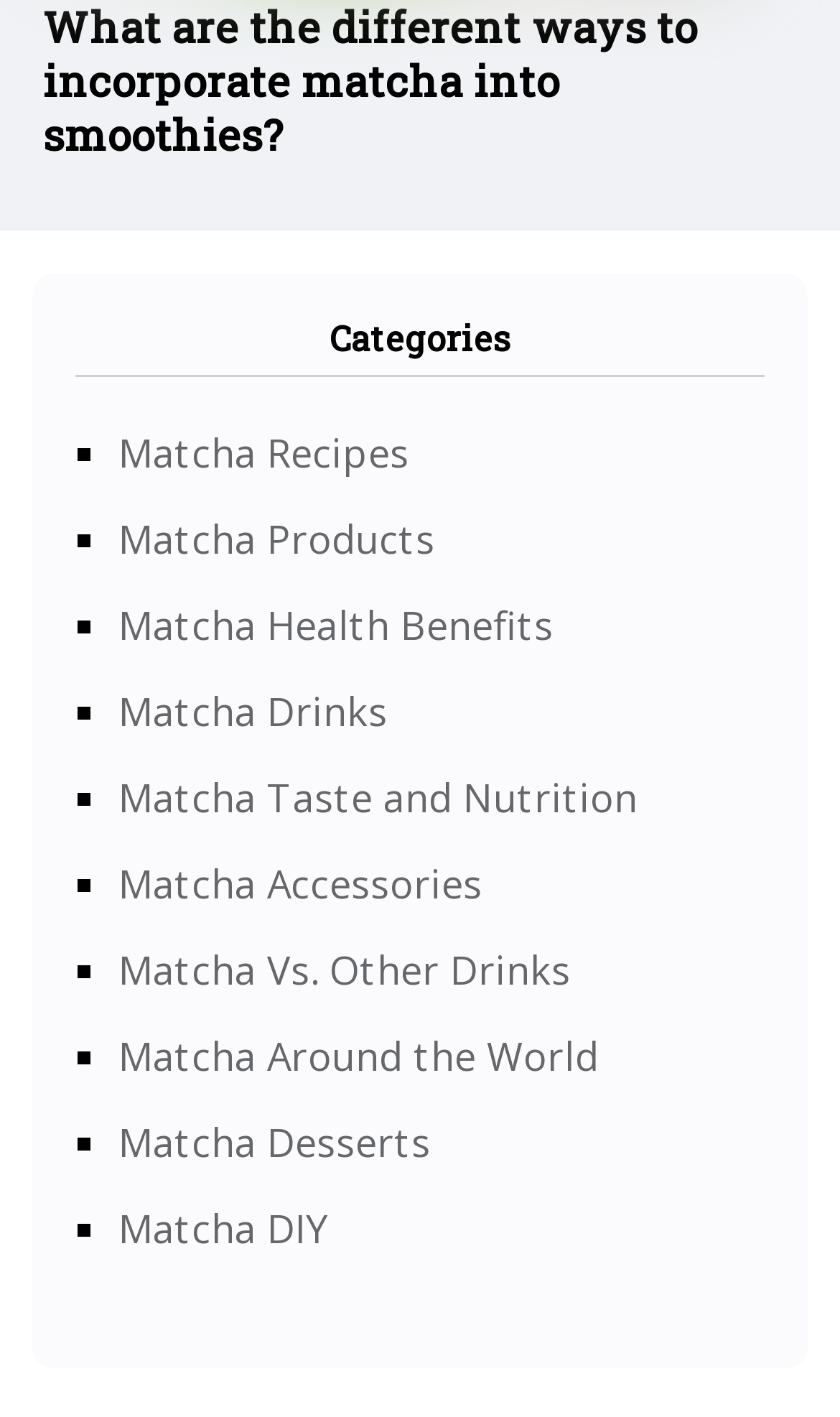What is the last category listed?
Please respond to the question with a detailed and informative answer.

I looked at the list of categories and found that the last one is 'Matcha DIY', which is linked to a webpage with more information about DIY matcha projects.